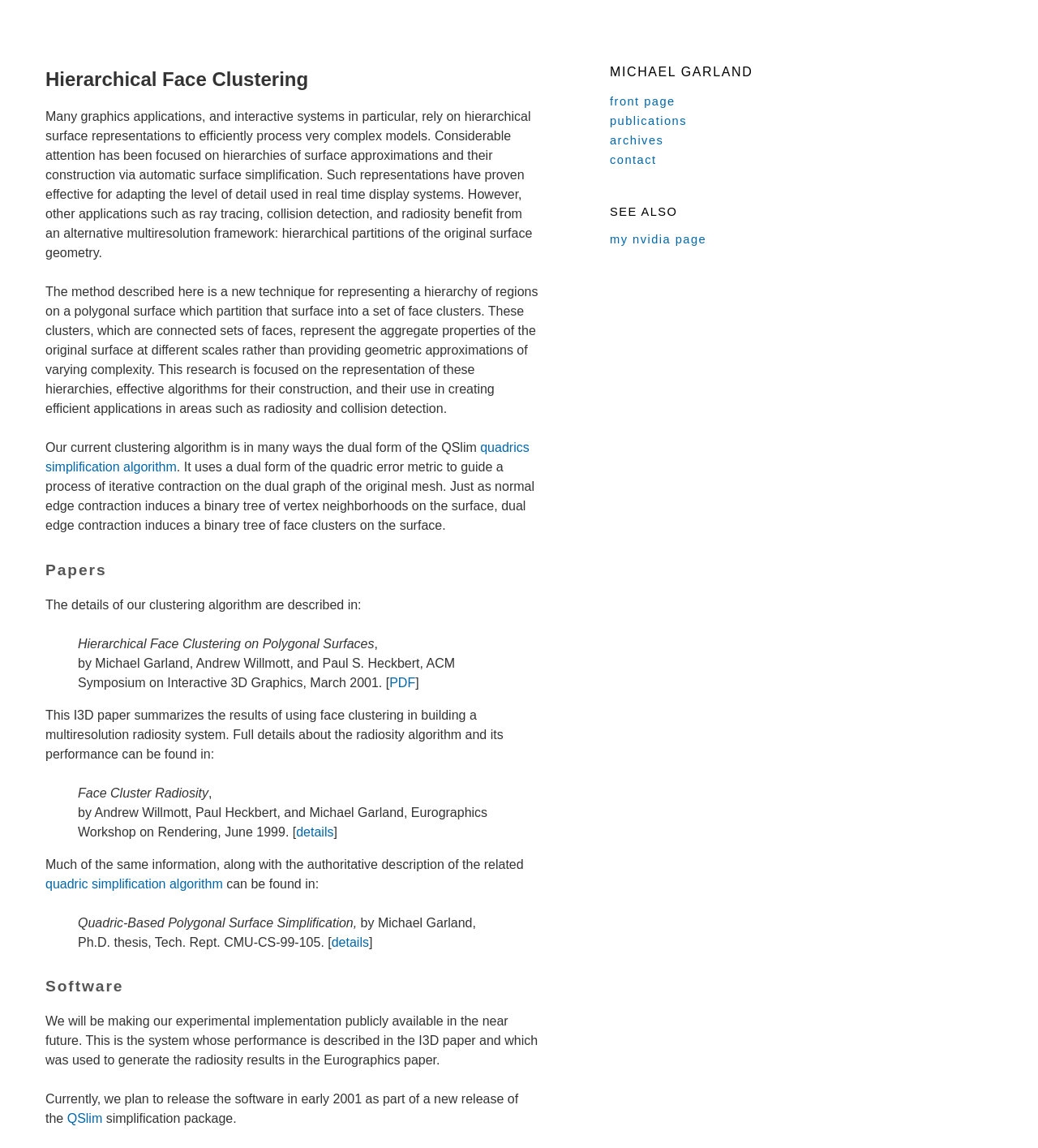Determine the bounding box coordinates in the format (top-left x, top-left y, bottom-right x, bottom-right y). Ensure all values are floating point numbers between 0 and 1. Identify the bounding box of the UI element described by: front page

[0.588, 0.082, 0.651, 0.094]